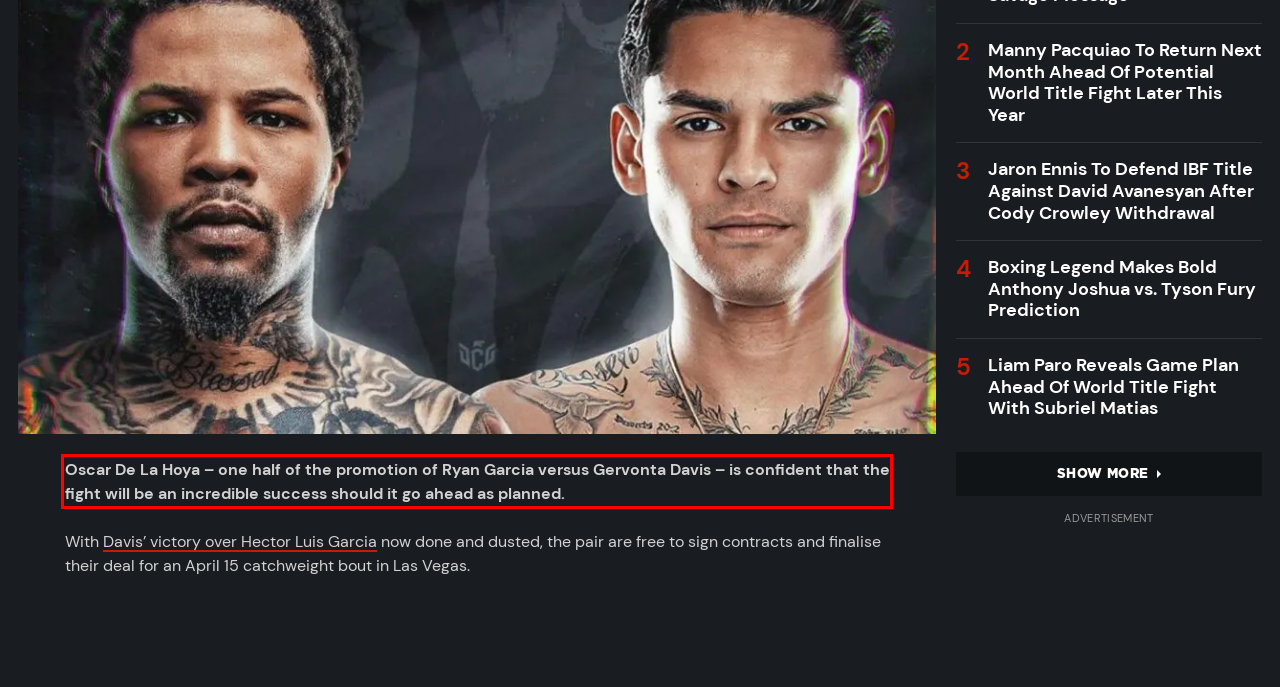Please perform OCR on the text content within the red bounding box that is highlighted in the provided webpage screenshot.

Oscar De La Hoya – one half of the promotion of Ryan Garcia versus Gervonta Davis – is confident that the fight will be an incredible success should it go ahead as planned.